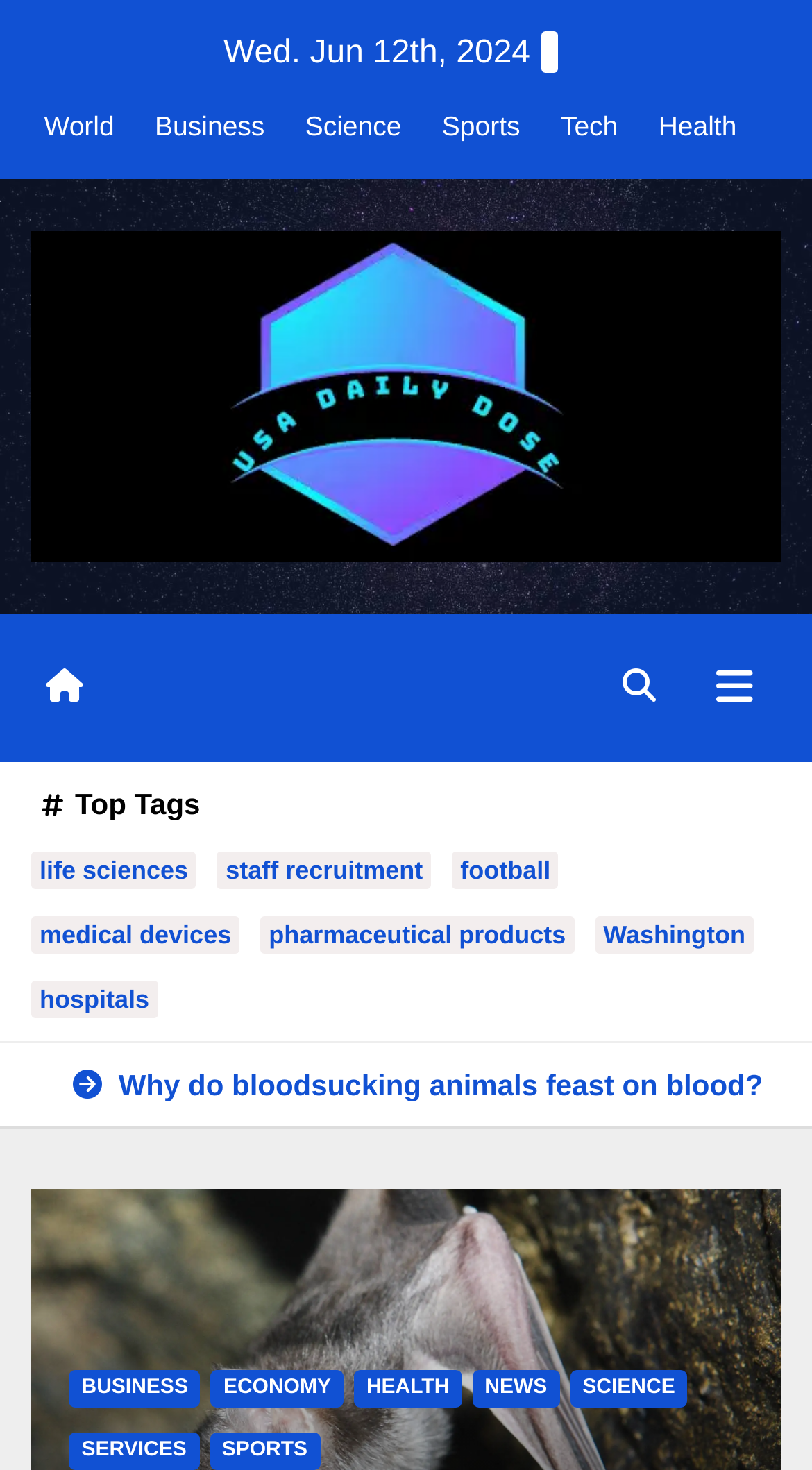Respond to the question below with a single word or phrase:
What is the date displayed on the webpage?

Wed. Jun 12th, 2024